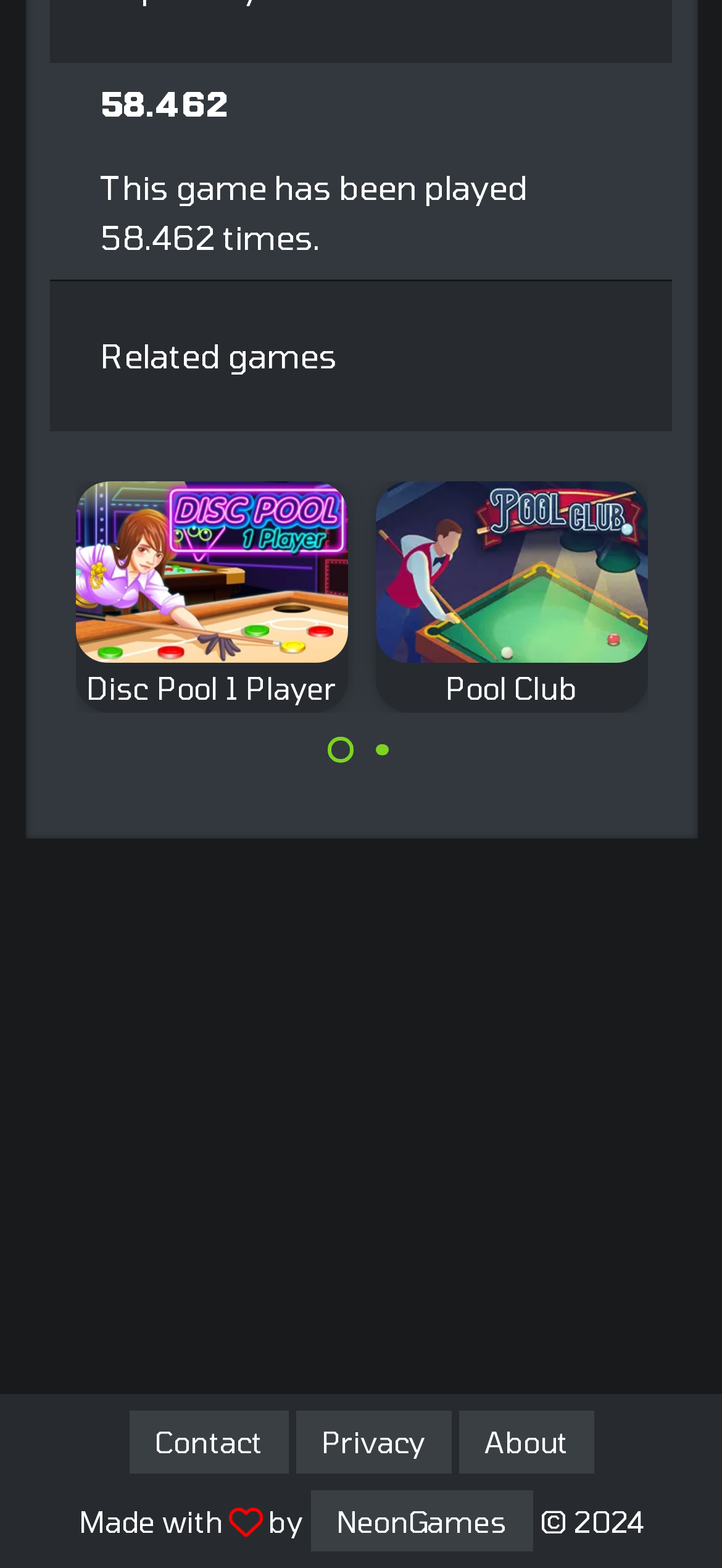What is the name of the first related game?
From the image, provide a succinct answer in one word or a short phrase.

Disc Pool 1 Player